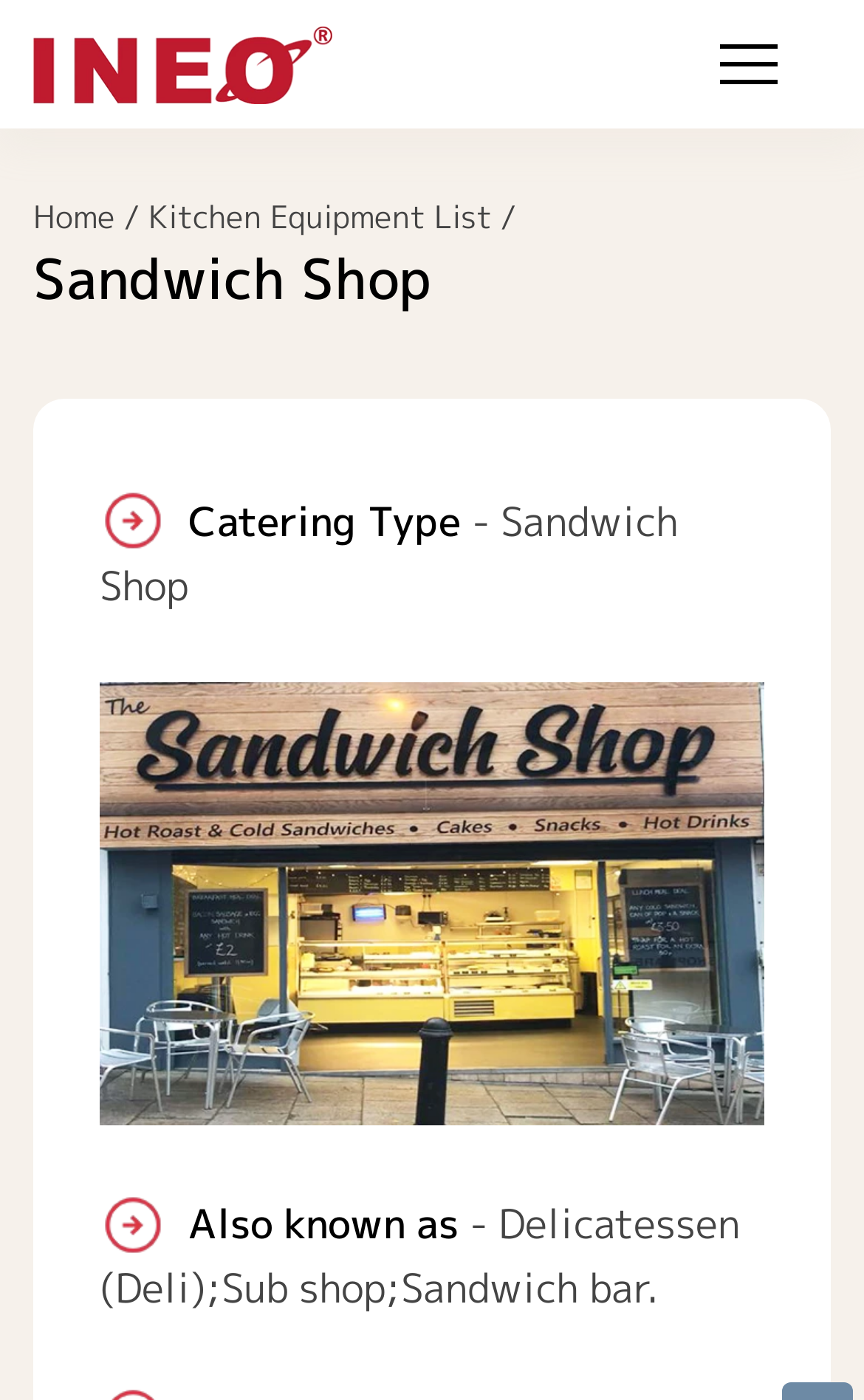Examine the image carefully and respond to the question with a detailed answer: 
What is the 'Kitchen Equipment List' link for?

The 'Kitchen Equipment List' link is likely to provide a list of kitchen equipment available for sandwich shops, given its position alongside other links like 'Products' and 'Home', and the context of the website being about deli equipment.